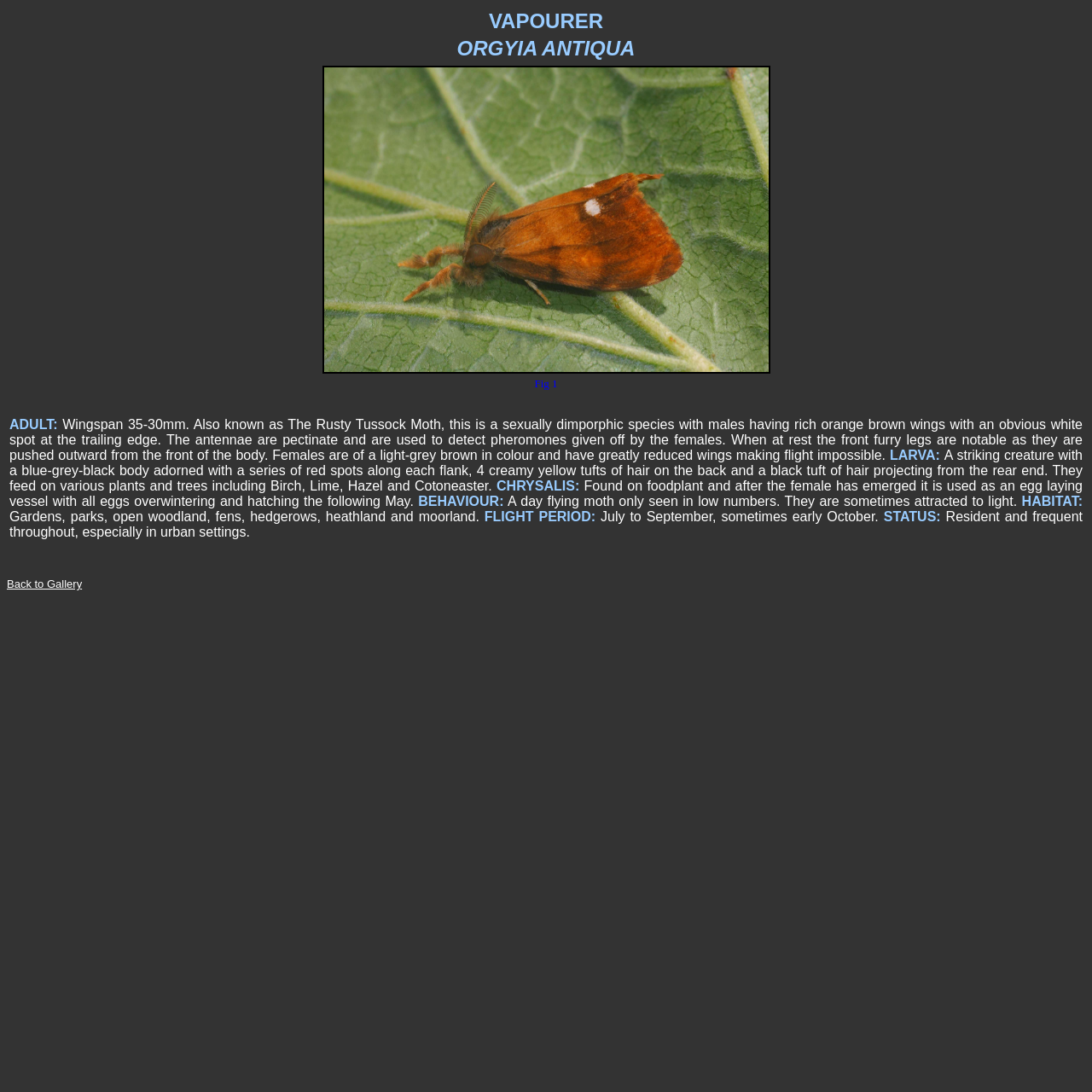Describe all the visual and textual components of the webpage comprehensively.

The webpage is about the Vapourer moth, also known as the Rusty Tussock Moth. At the top, there is a header section with two rows of text, "VAPOURER" and "ORGYIA ANTIQUA", which are likely the scientific names of the moth.

Below the header, there is a section with two rows of content. The first row contains a table cell with the text "Eugnorisma glareosa" and an image of the moth, which takes up most of the row. The image is positioned in the middle of the row. The second row contains a table cell with the text "Fig 1", which is likely a caption for an image.

The main content of the webpage is a detailed description of the Vapourer moth, which is divided into sections for the adult, larva, chrysalis, behavior, habitat, and flight period. The text is dense and informative, providing details about the moth's physical characteristics, habits, and habitats. The text is positioned in the middle of the page, taking up most of the vertical space.

At the bottom of the page, there is a link "Back to Gallery" which is positioned on the left side of the page.